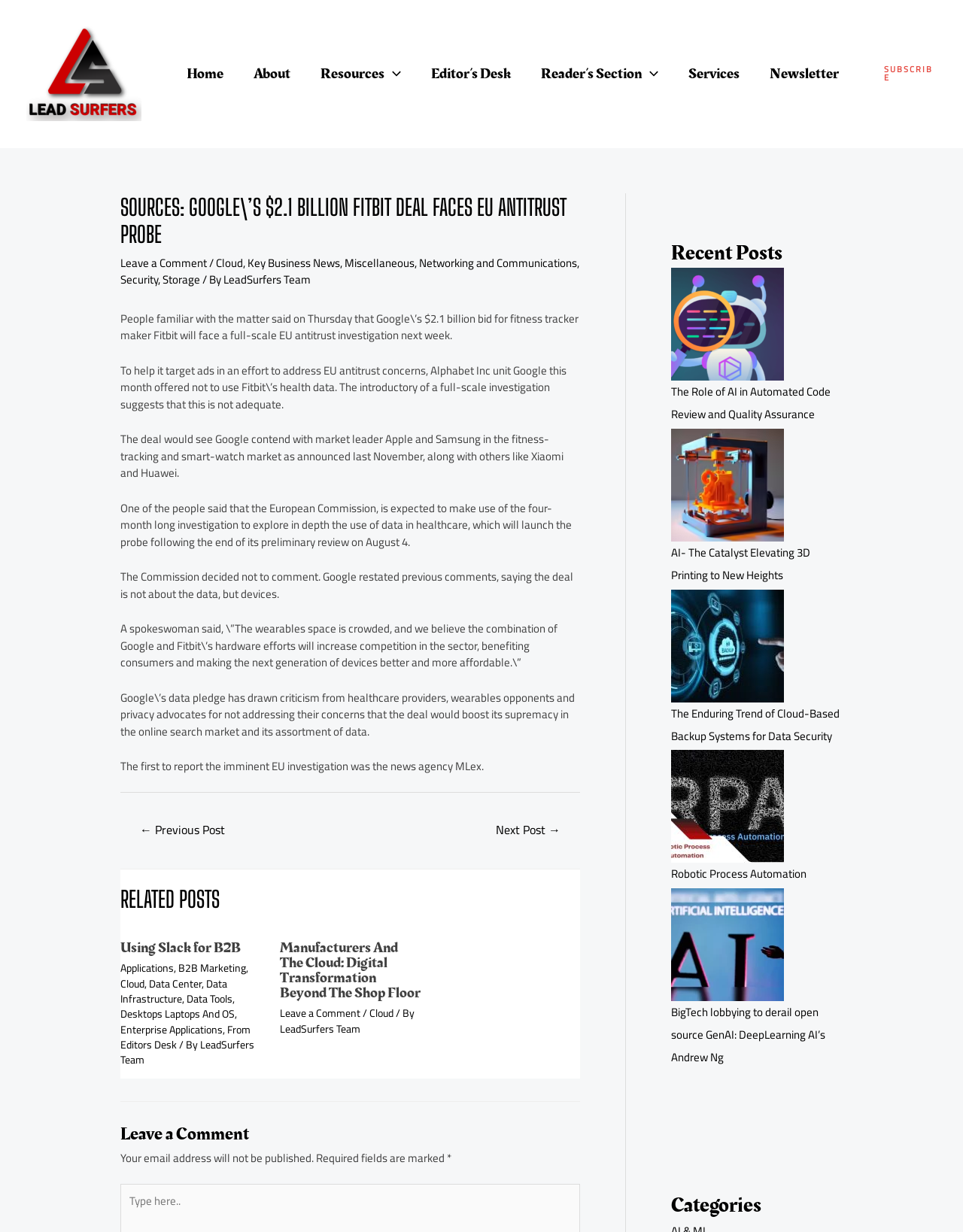Given the description of the UI element: "Miscellaneous", predict the bounding box coordinates in the form of [left, top, right, bottom], with each value being a float between 0 and 1.

[0.358, 0.205, 0.43, 0.222]